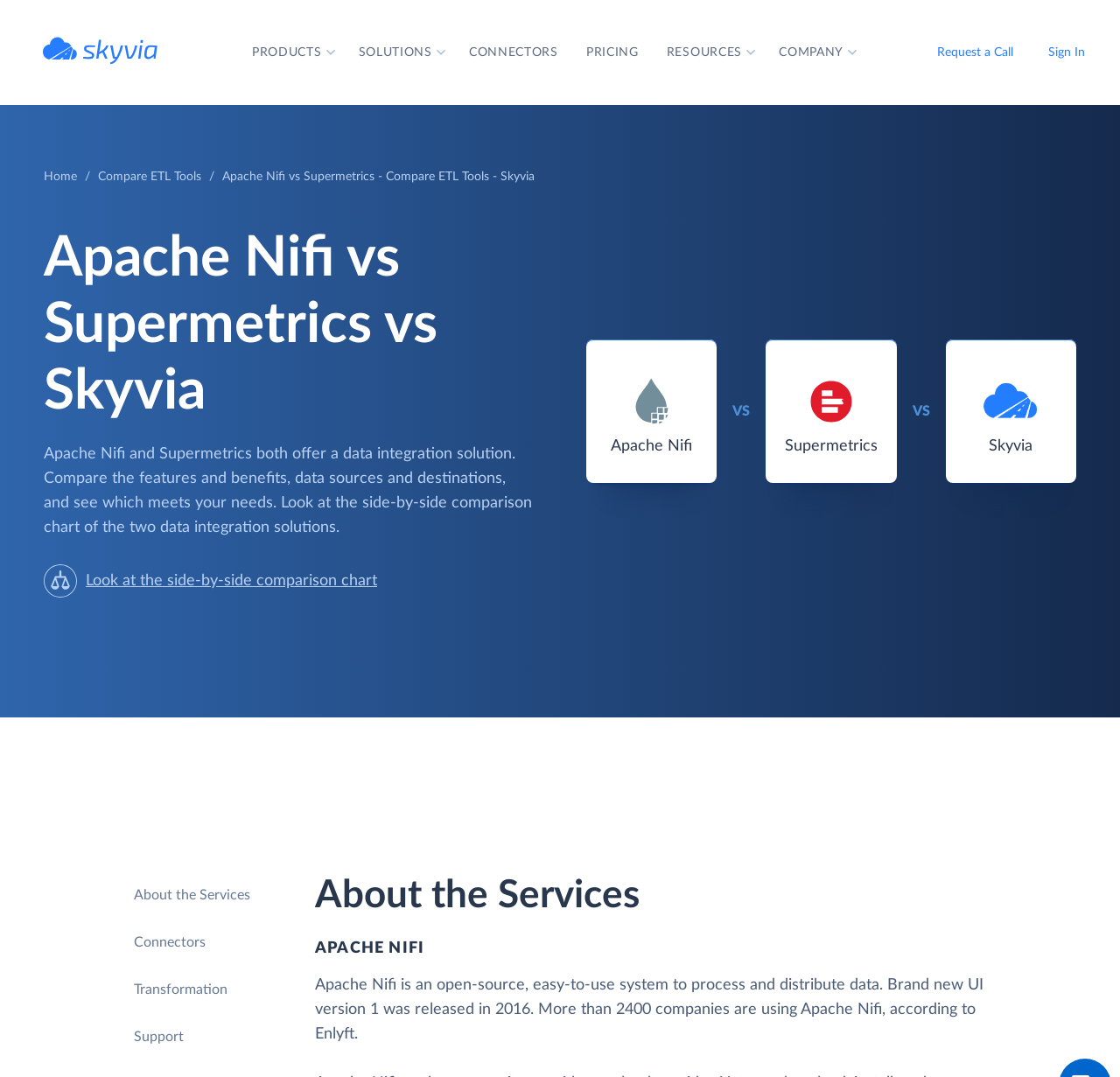Find the bounding box coordinates of the element's region that should be clicked in order to follow the given instruction: "Learn about Apache Nifi". The coordinates should consist of four float numbers between 0 and 1, i.e., [left, top, right, bottom].

[0.281, 0.869, 0.88, 0.892]